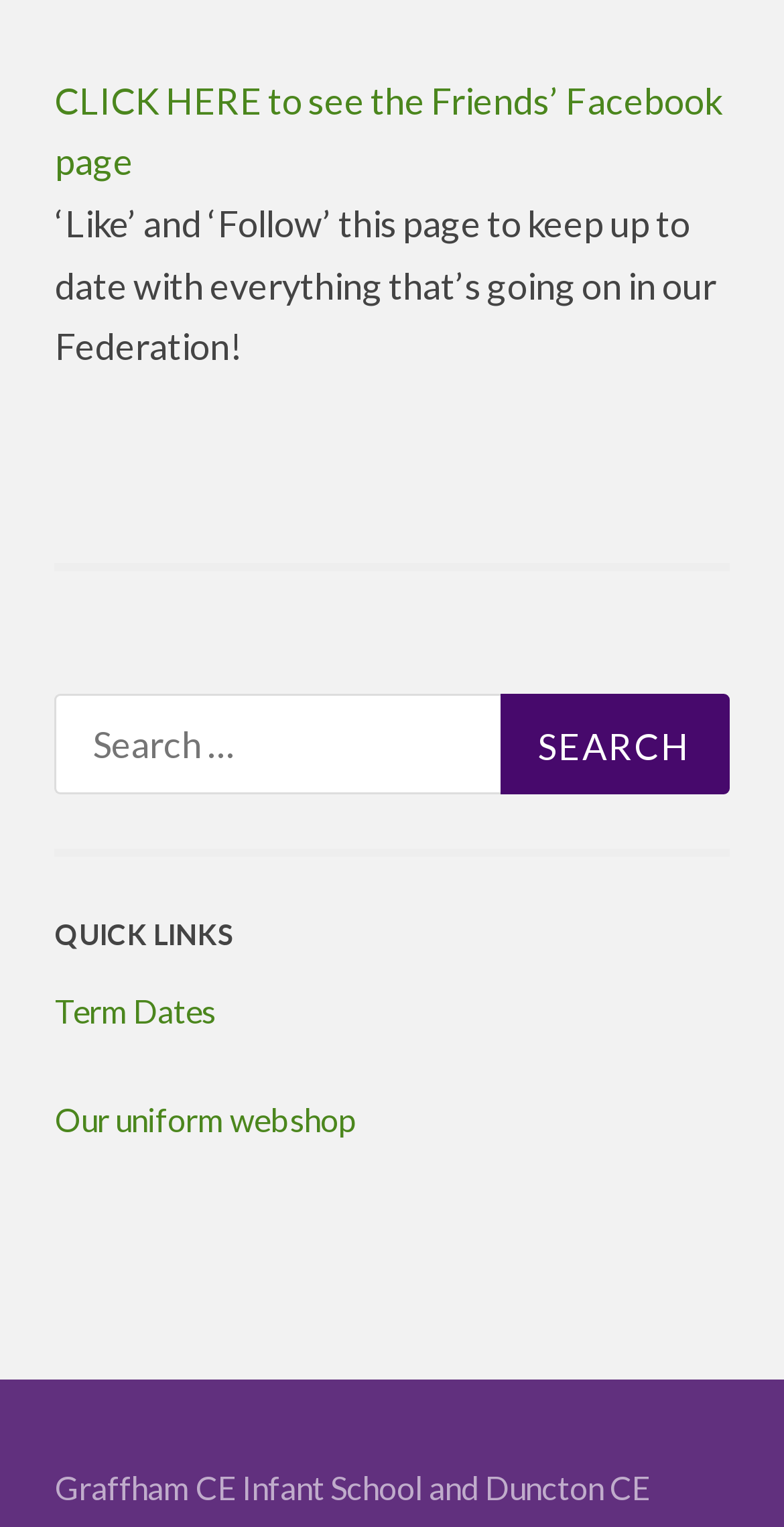Carefully examine the image and provide an in-depth answer to the question: What is the function of the 'Search' button?

The 'Search' button is located next to the search box and has the text 'SEARCH' inside it. This suggests that the button is intended to submit the search query entered in the search box.